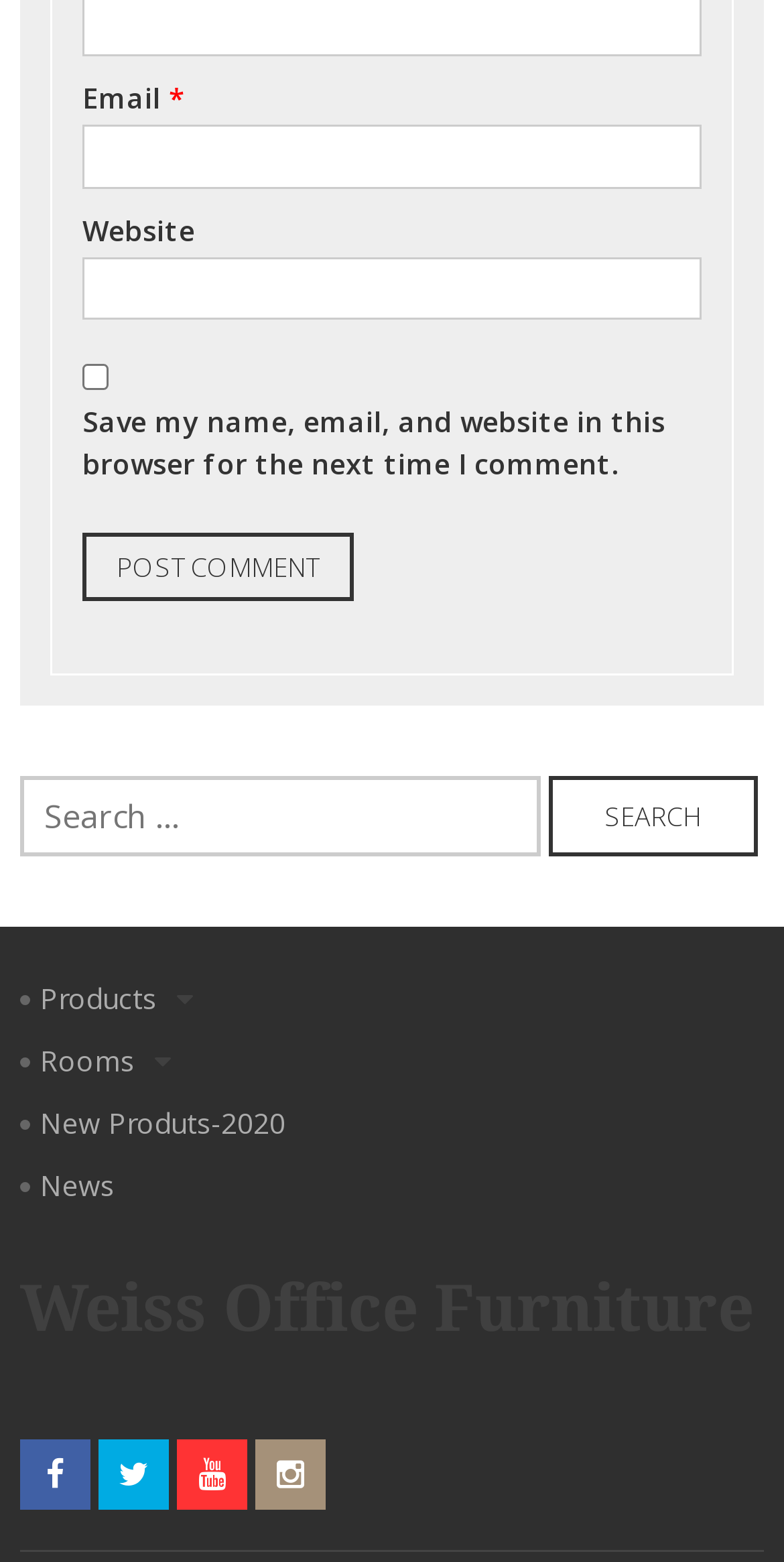Find the bounding box coordinates for the HTML element described as: "parent_node: Search for: value="Search"". The coordinates should consist of four float values between 0 and 1, i.e., [left, top, right, bottom].

[0.7, 0.497, 0.966, 0.549]